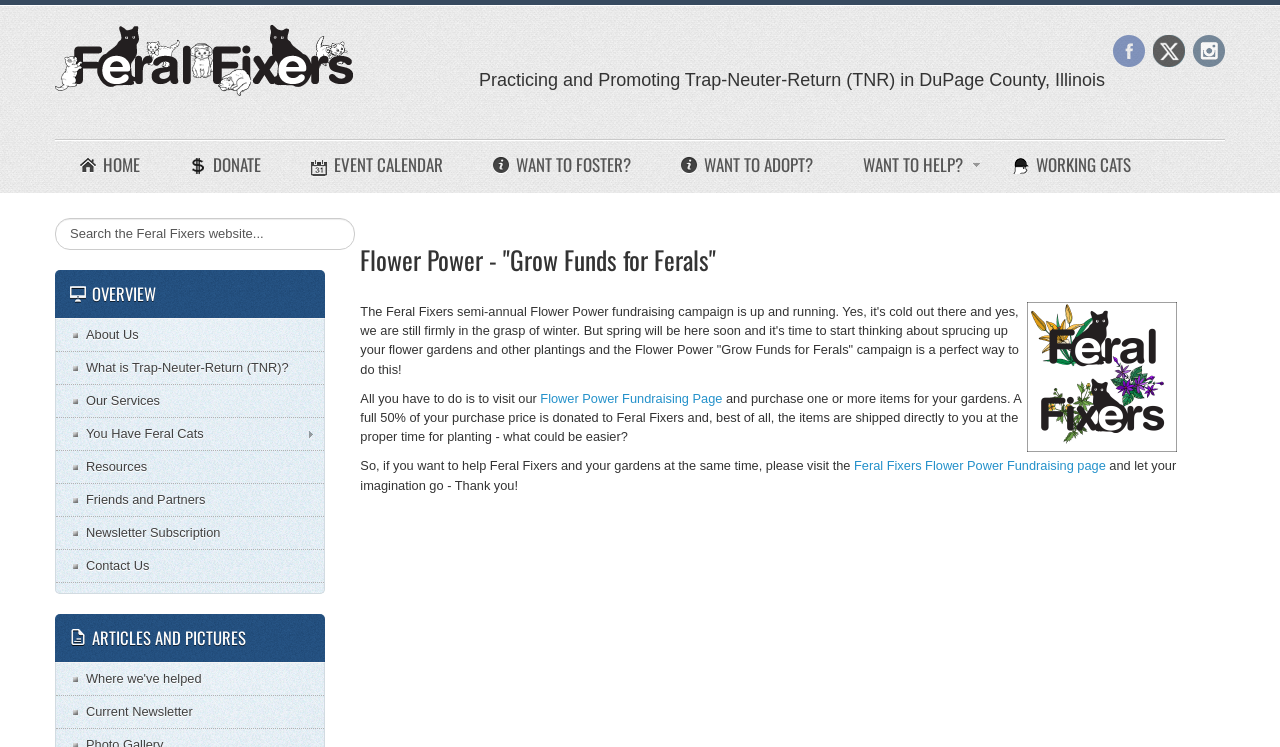Provide the bounding box for the UI element matching this description: "Disclaimer".

None